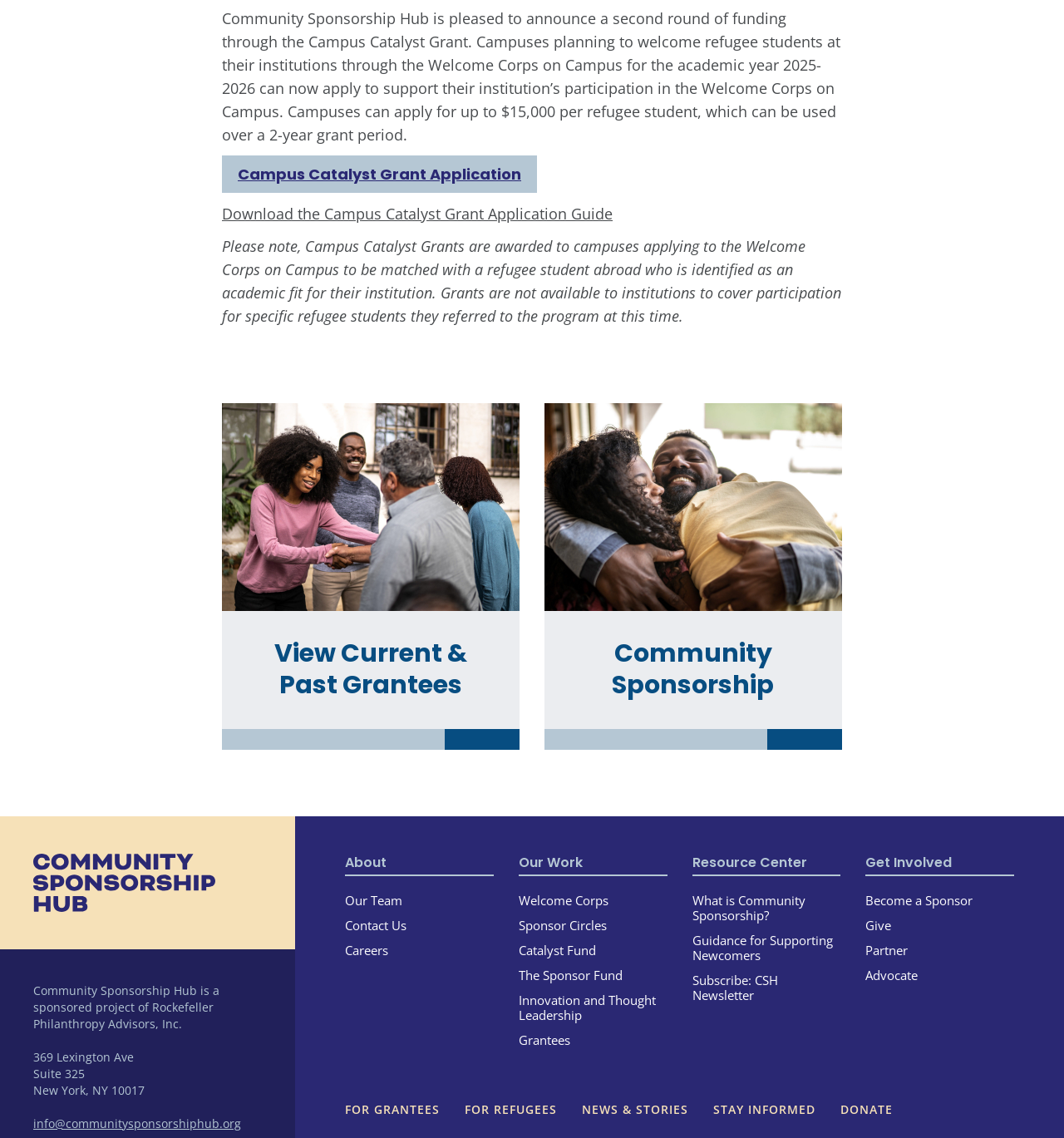Please determine the bounding box coordinates of the element to click in order to execute the following instruction: "View current and past grantees". The coordinates should be four float numbers between 0 and 1, specified as [left, top, right, bottom].

[0.209, 0.354, 0.488, 0.659]